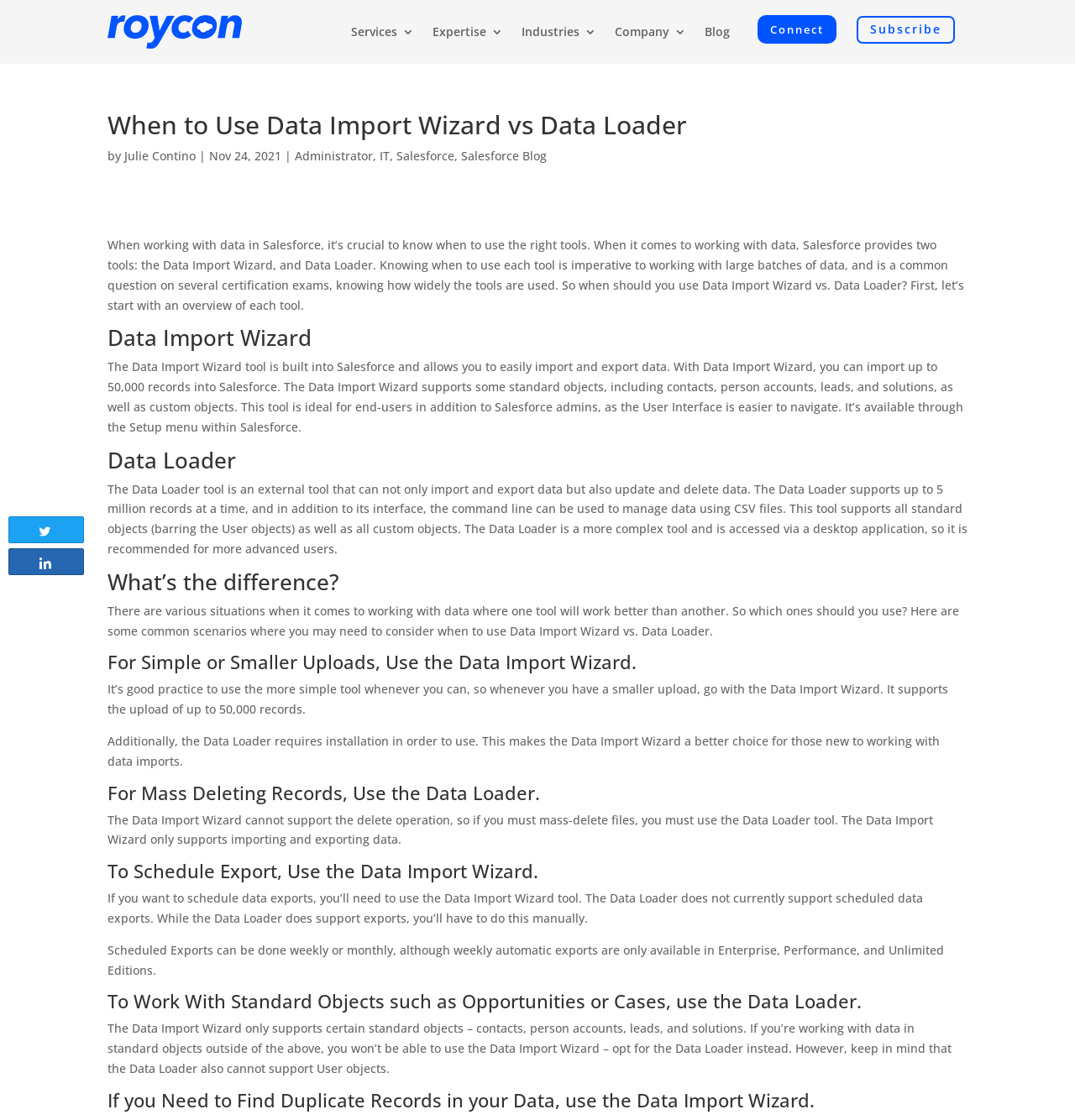Please identify the bounding box coordinates of the element that needs to be clicked to perform the following instruction: "Subscribe to the newsletter".

[0.809, 0.019, 0.876, 0.033]